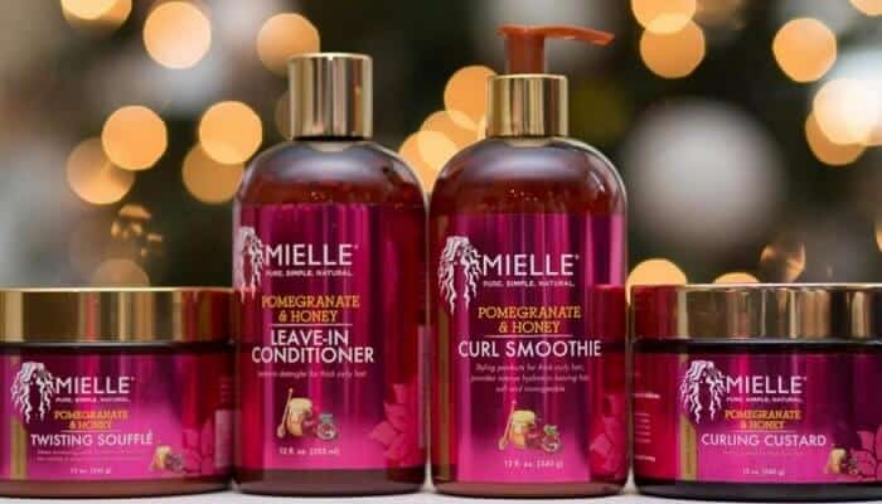What is the primary focus of Mielle Organics' products?
Refer to the image and provide a one-word or short phrase answer.

Natural ingredients